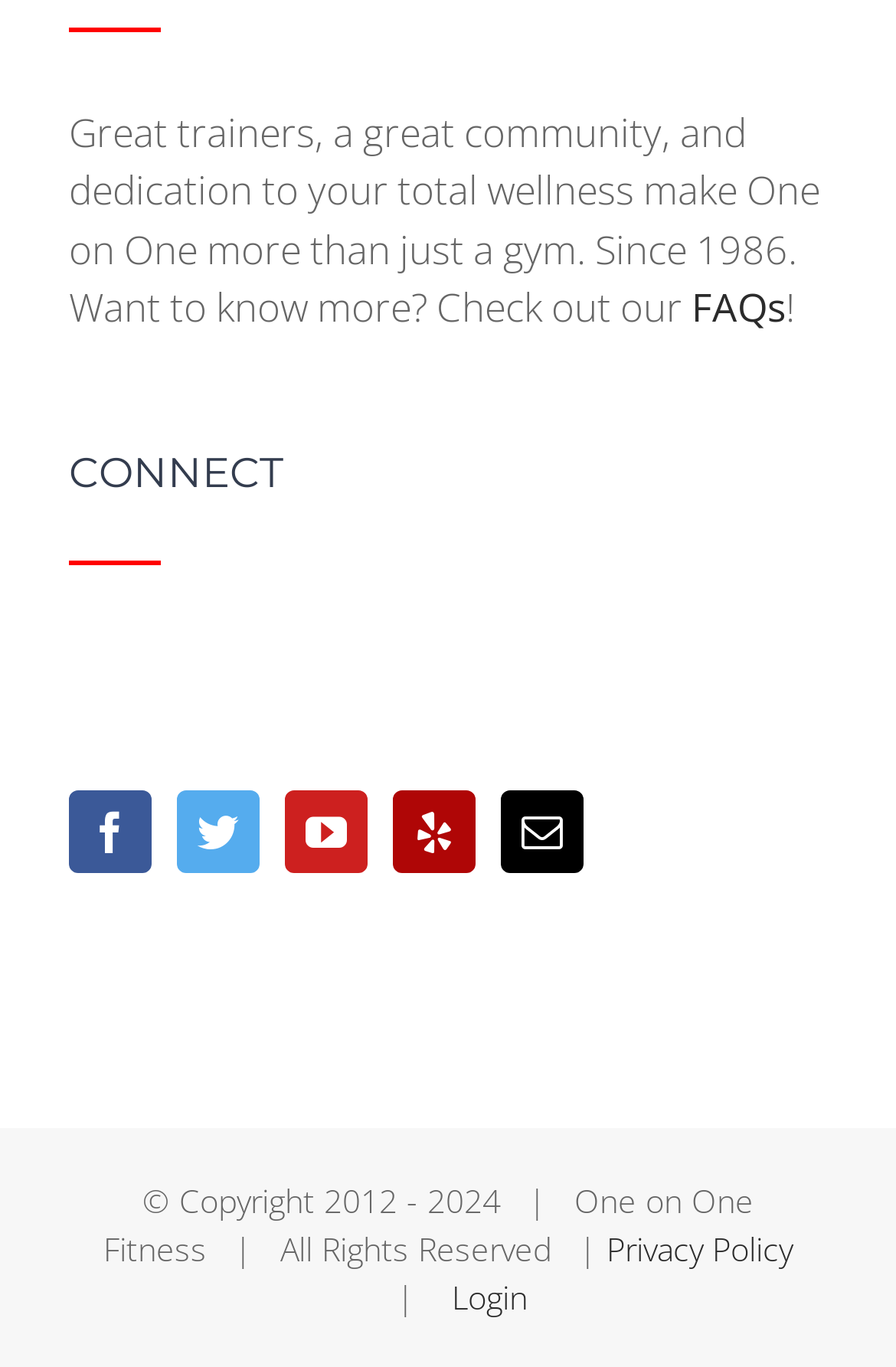What is the purpose of the 'FAQs' link?
Refer to the image and give a detailed response to the question.

The 'FAQs' link is located next to the text 'Want to know more?' which suggests that the link is intended to provide more information about the gym, likely in the form of frequently asked questions and answers.